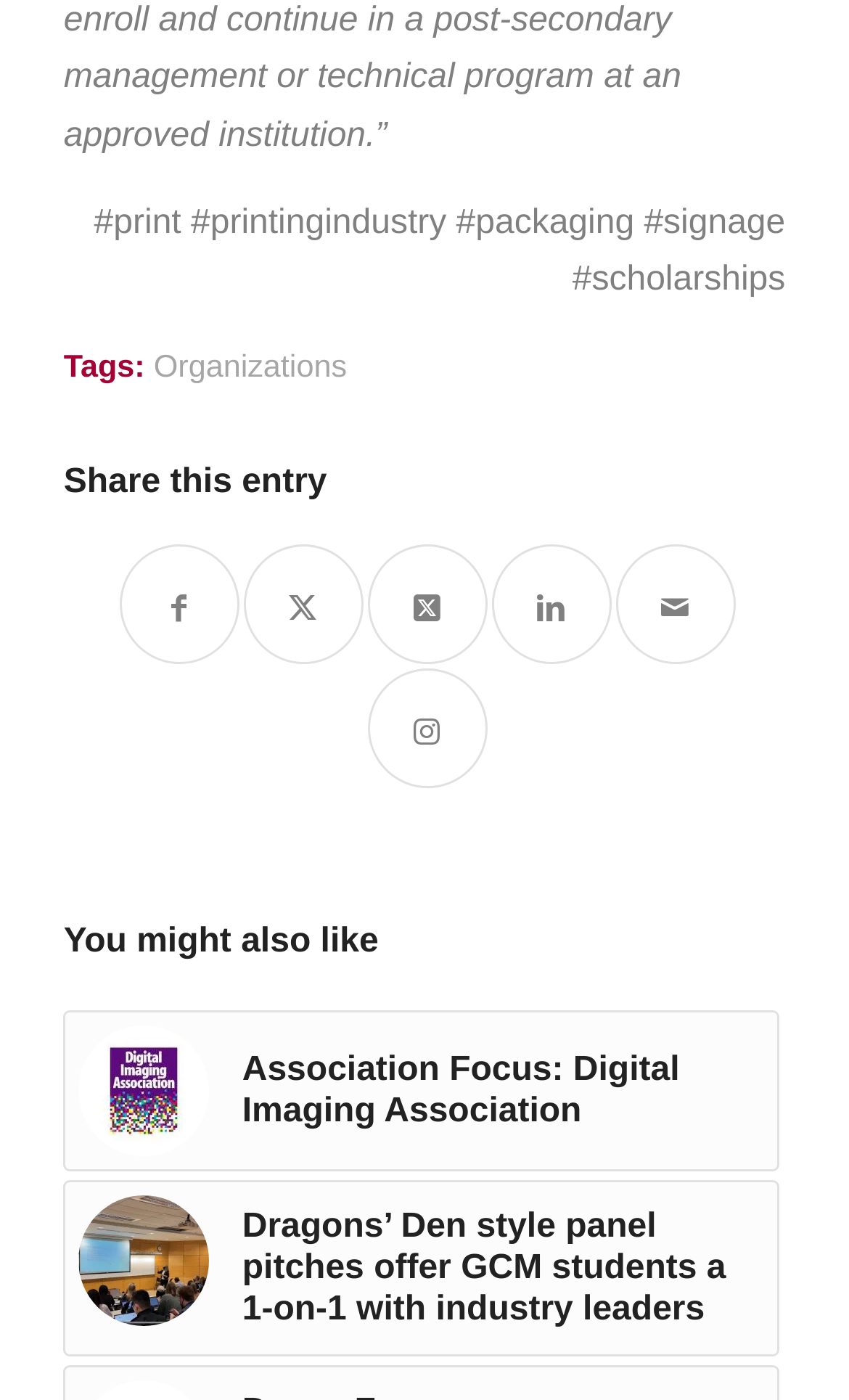Identify the bounding box coordinates for the region to click in order to carry out this instruction: "View Digital Imaging Association". Provide the coordinates using four float numbers between 0 and 1, formatted as [left, top, right, bottom].

[0.075, 0.721, 0.917, 0.836]